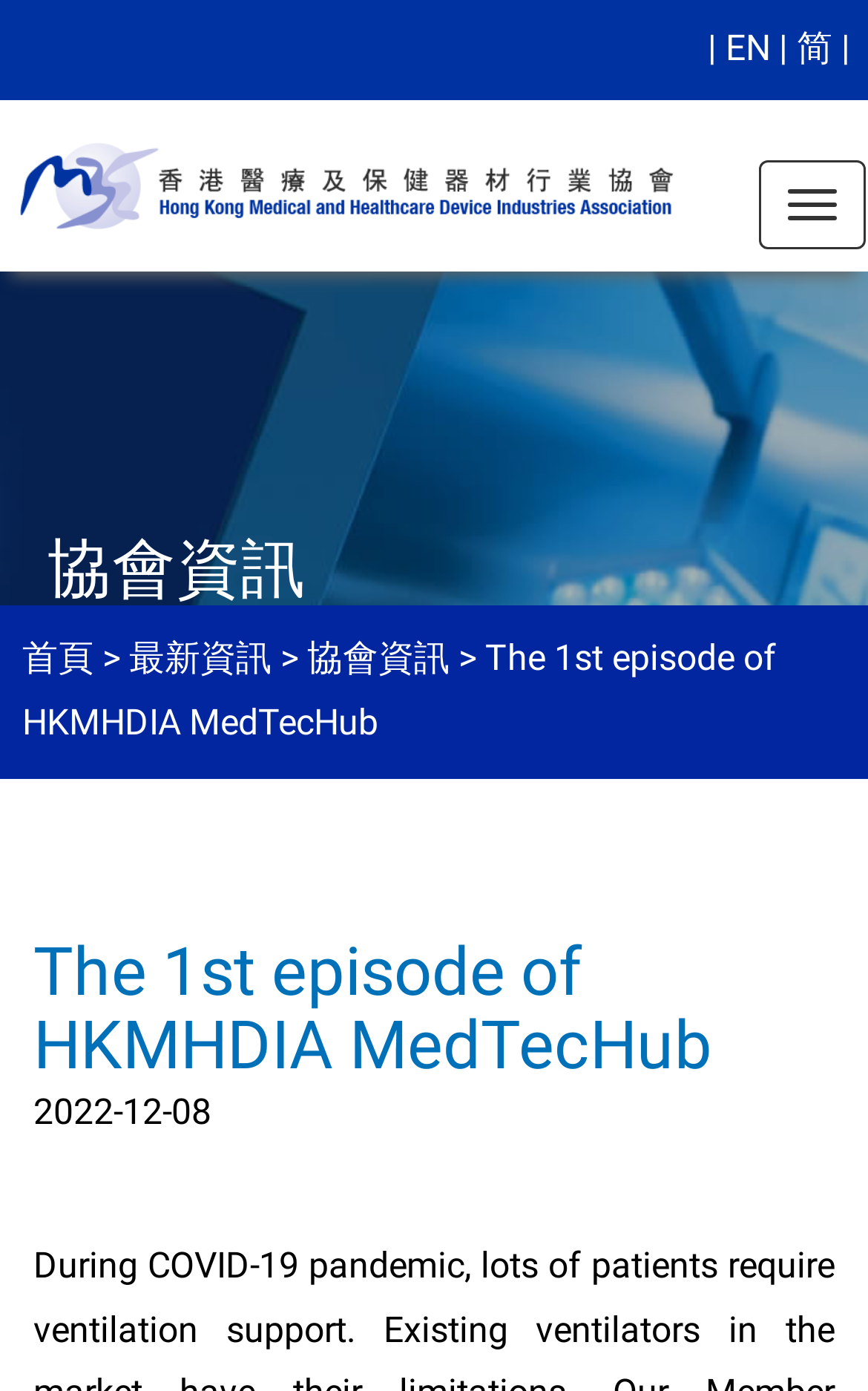Identify the bounding box of the UI component described as: "Goproblems.com".

None